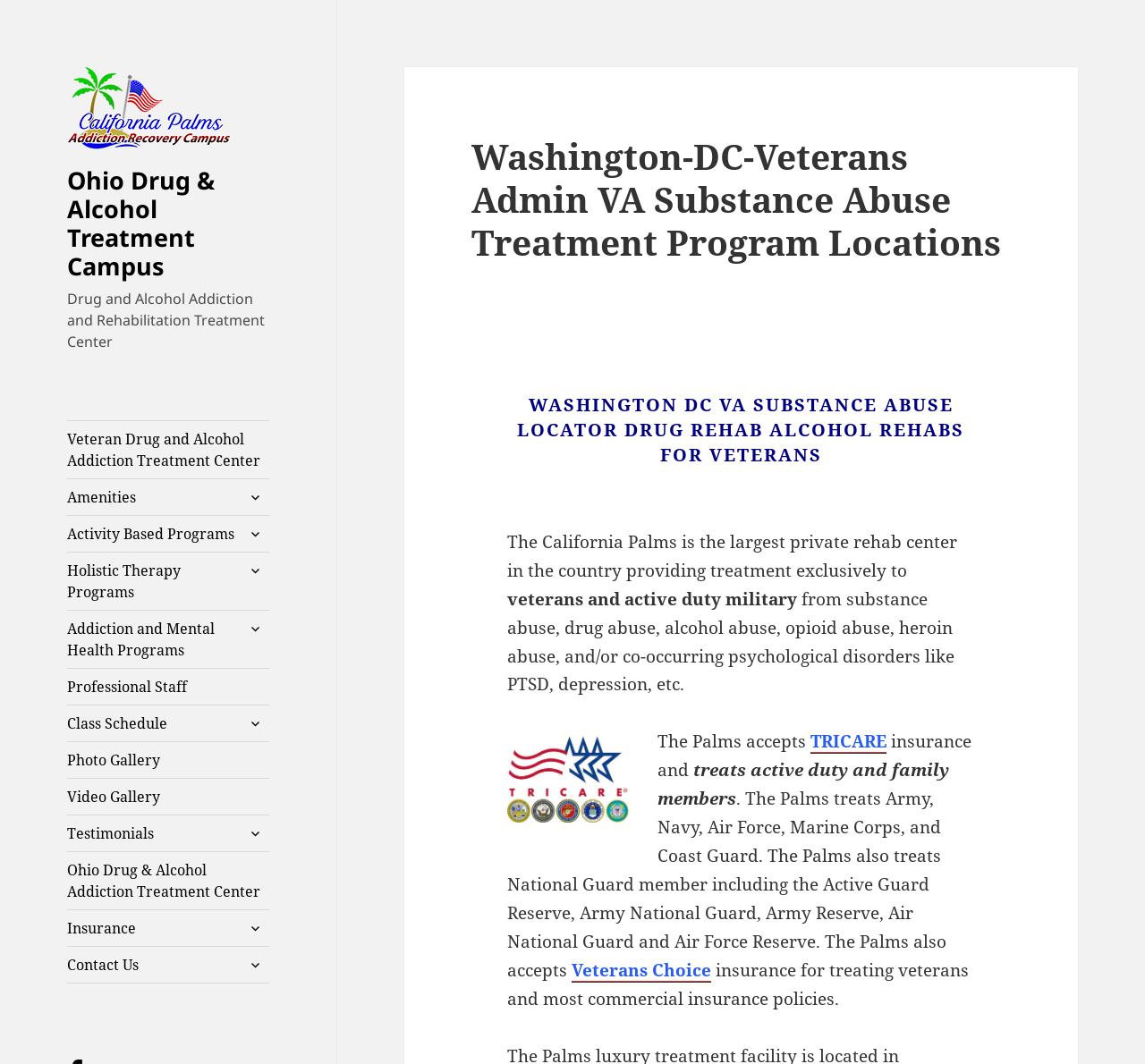Identify the bounding box coordinates of the section that should be clicked to achieve the task described: "click on Midibridge".

None